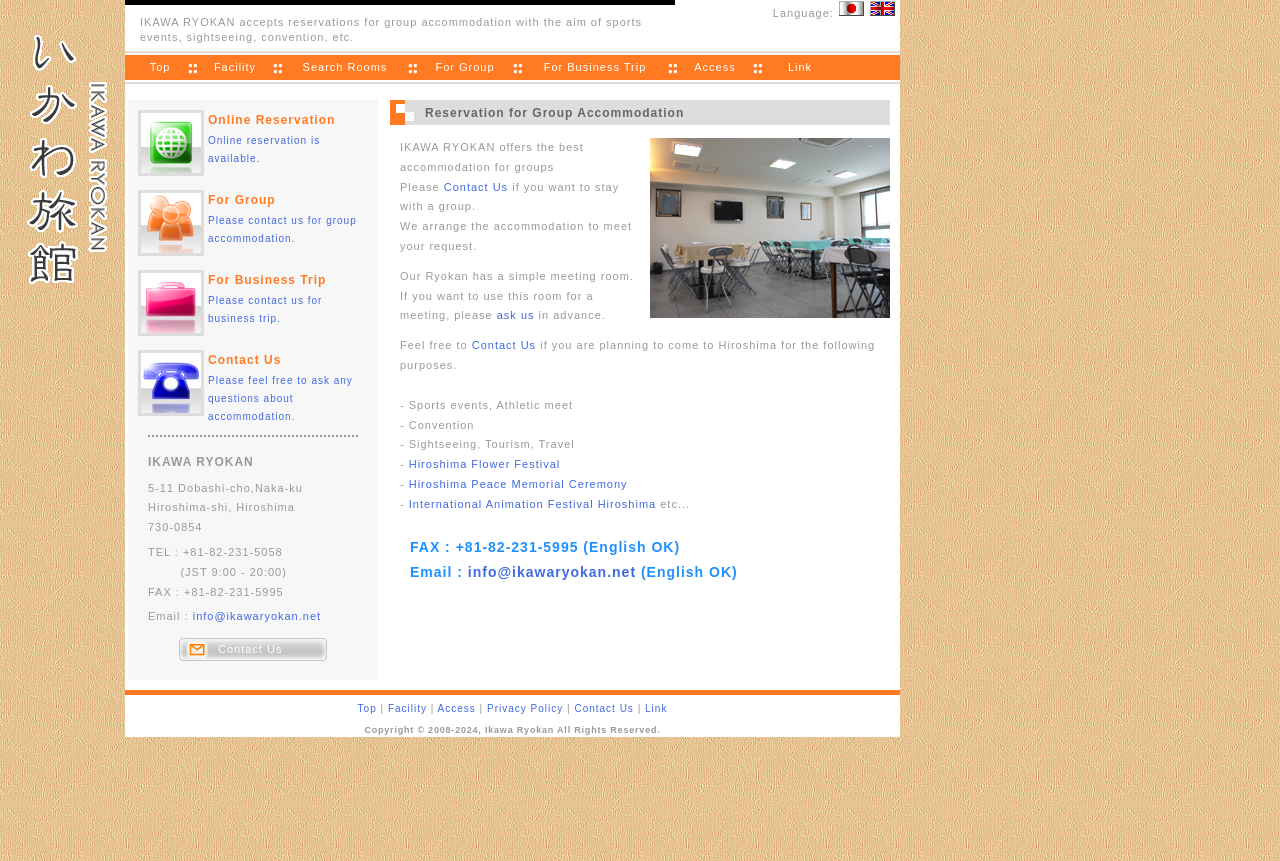What type of events can Ikawa Ryokan accommodate?
Refer to the screenshot and answer in one word or phrase.

Sports events, conventions, sightseeing, etc.